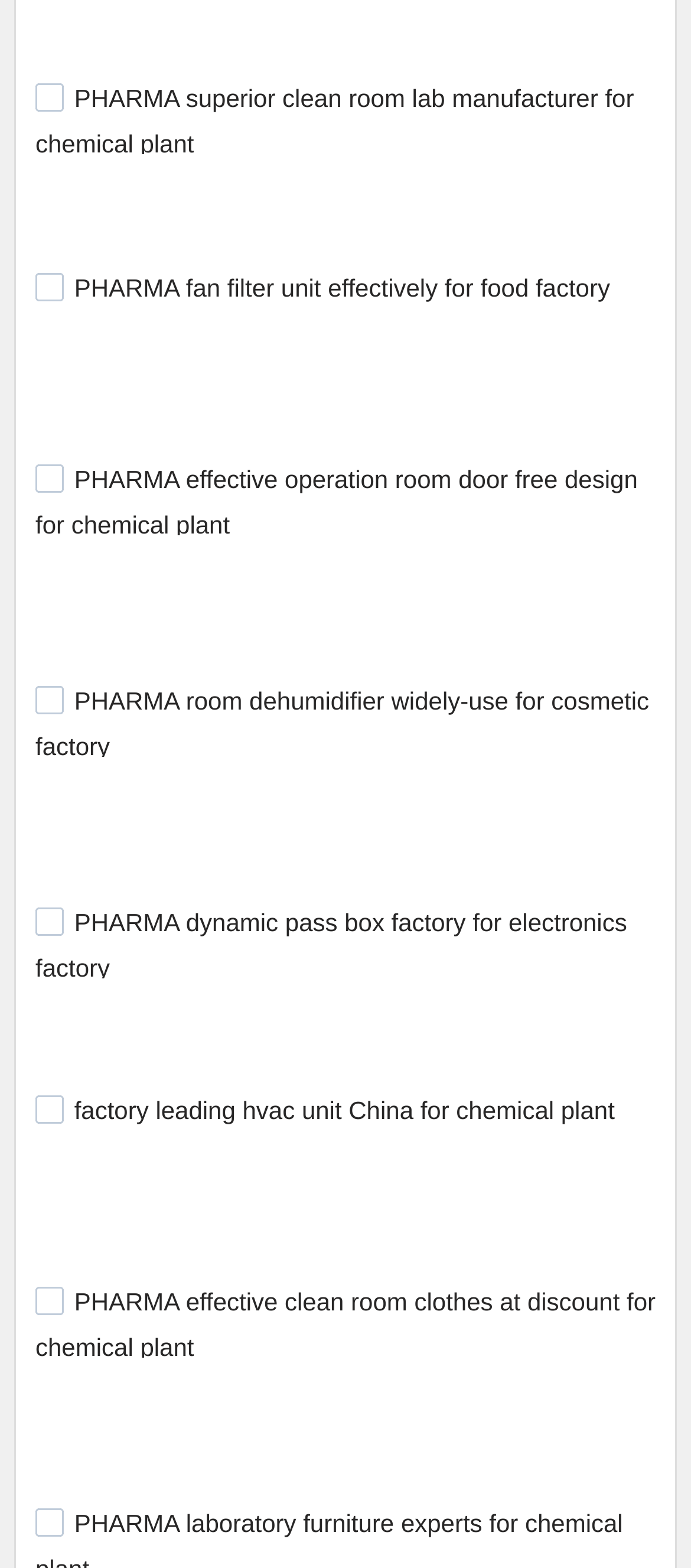Please identify the bounding box coordinates of the element that needs to be clicked to execute the following command: "Check the checkbox next to 'PHARMA effective operation room door free design for chemical plant'". Provide the bounding box using four float numbers between 0 and 1, formatted as [left, top, right, bottom].

[0.051, 0.296, 0.092, 0.314]